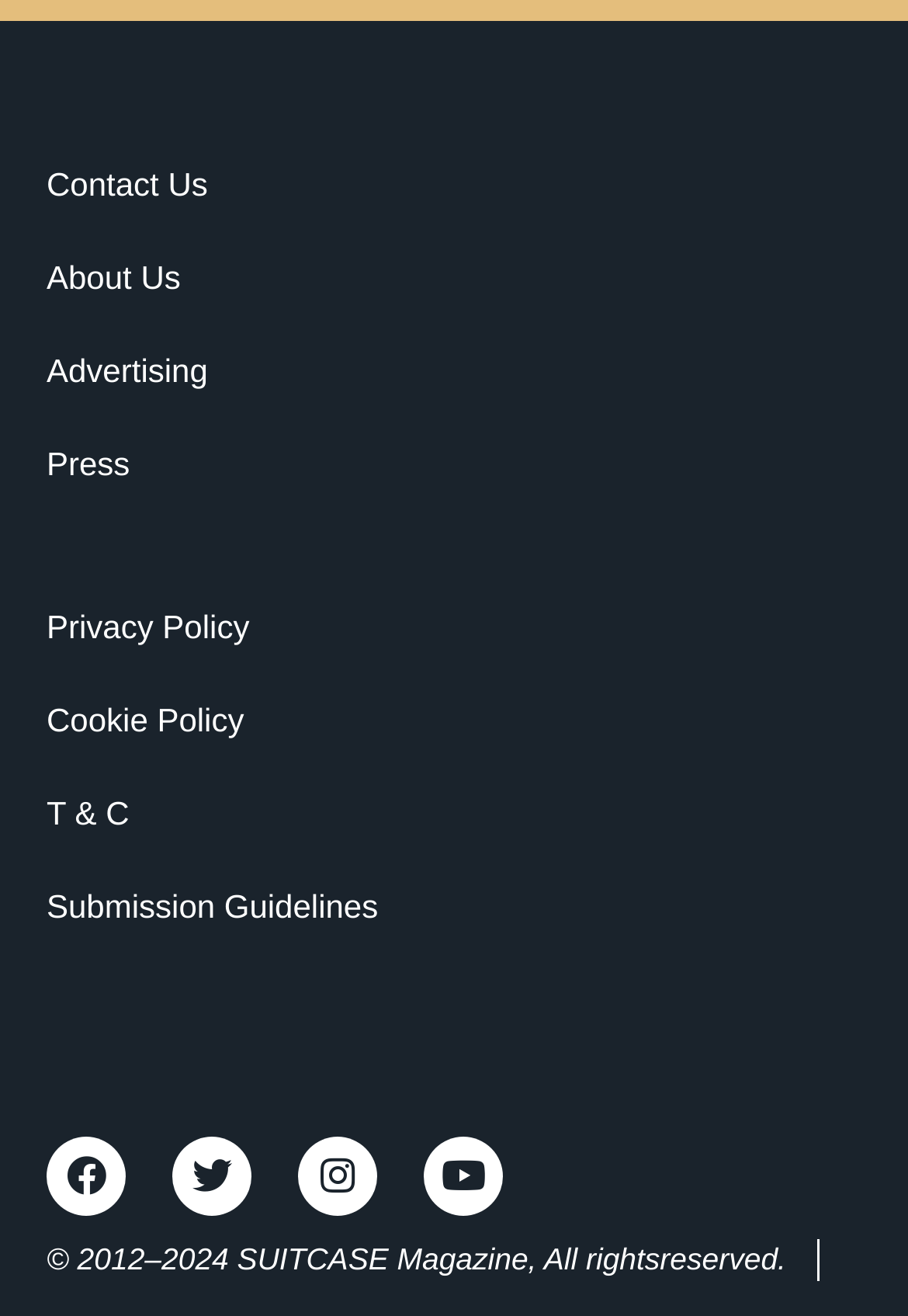Locate the bounding box coordinates of the element's region that should be clicked to carry out the following instruction: "Check Salentinos Restaurant". The coordinates need to be four float numbers between 0 and 1, i.e., [left, top, right, bottom].

None